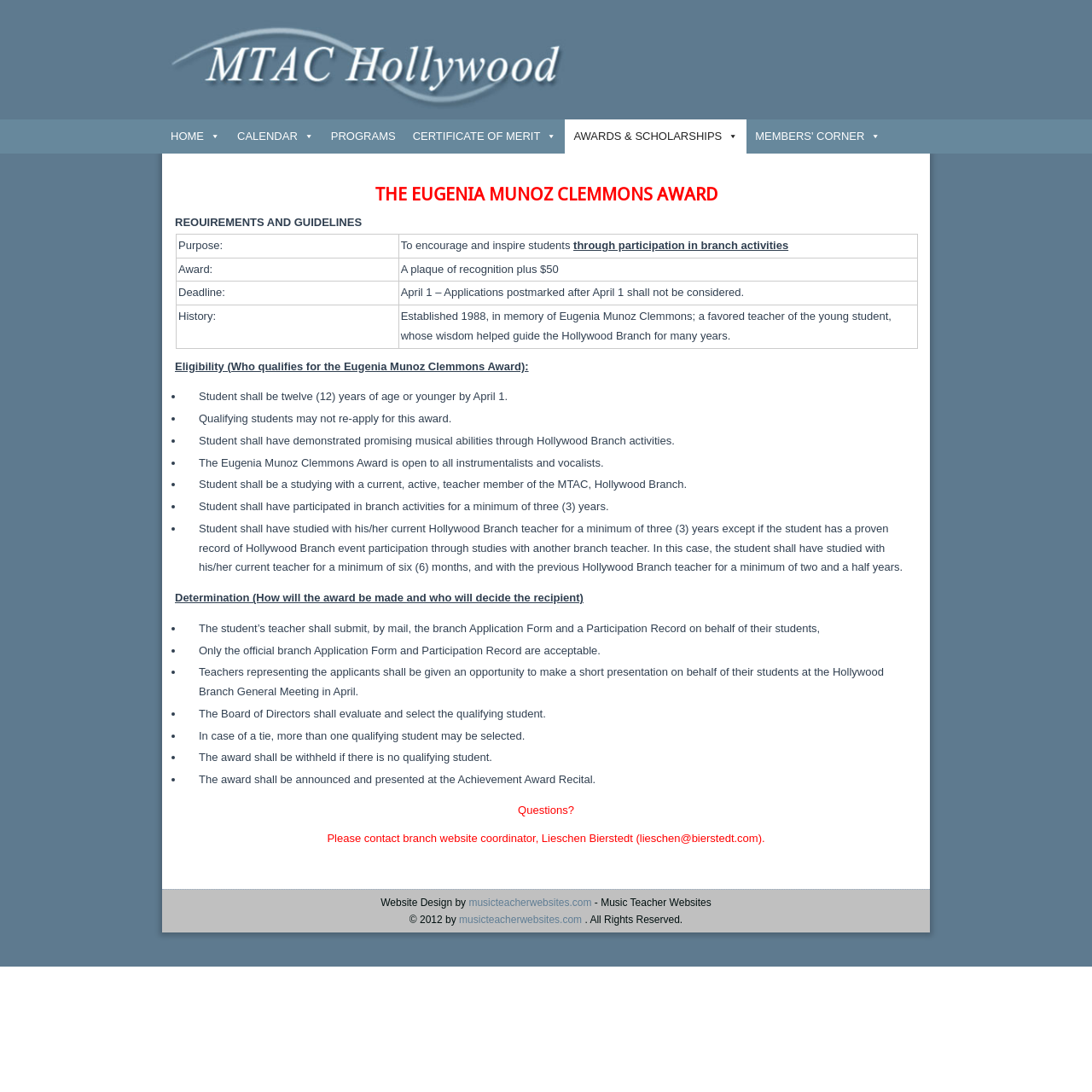Kindly determine the bounding box coordinates for the area that needs to be clicked to execute this instruction: "Read about the Eugenia Munoz Clemmons Award".

[0.16, 0.168, 0.84, 0.188]